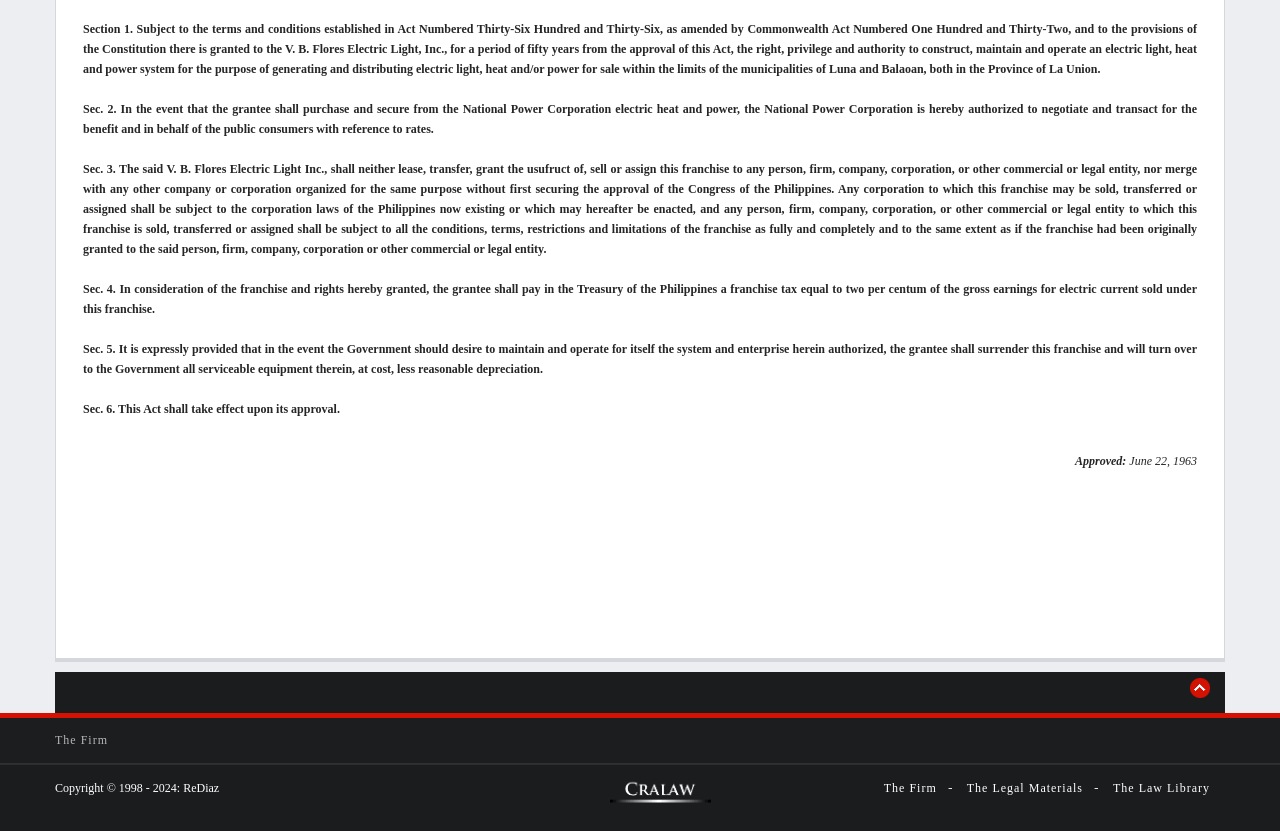Locate the bounding box coordinates of the UI element described by: "The Law Library". The bounding box coordinates should consist of four float numbers between 0 and 1, i.e., [left, top, right, bottom].

[0.858, 0.942, 0.957, 0.956]